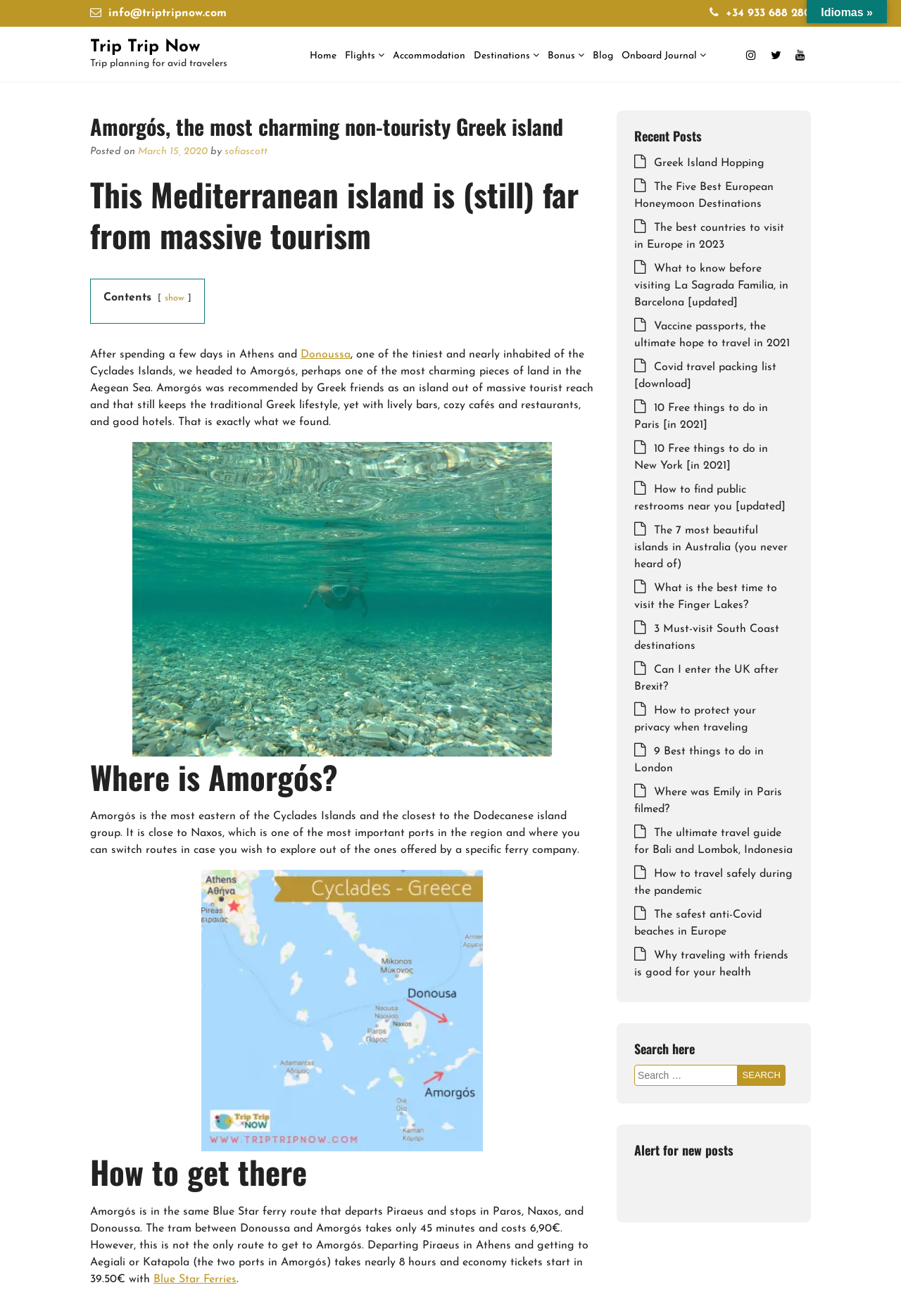Locate the bounding box coordinates of the clickable area needed to fulfill the instruction: "Click on the 'Home' link".

[0.34, 0.029, 0.377, 0.055]